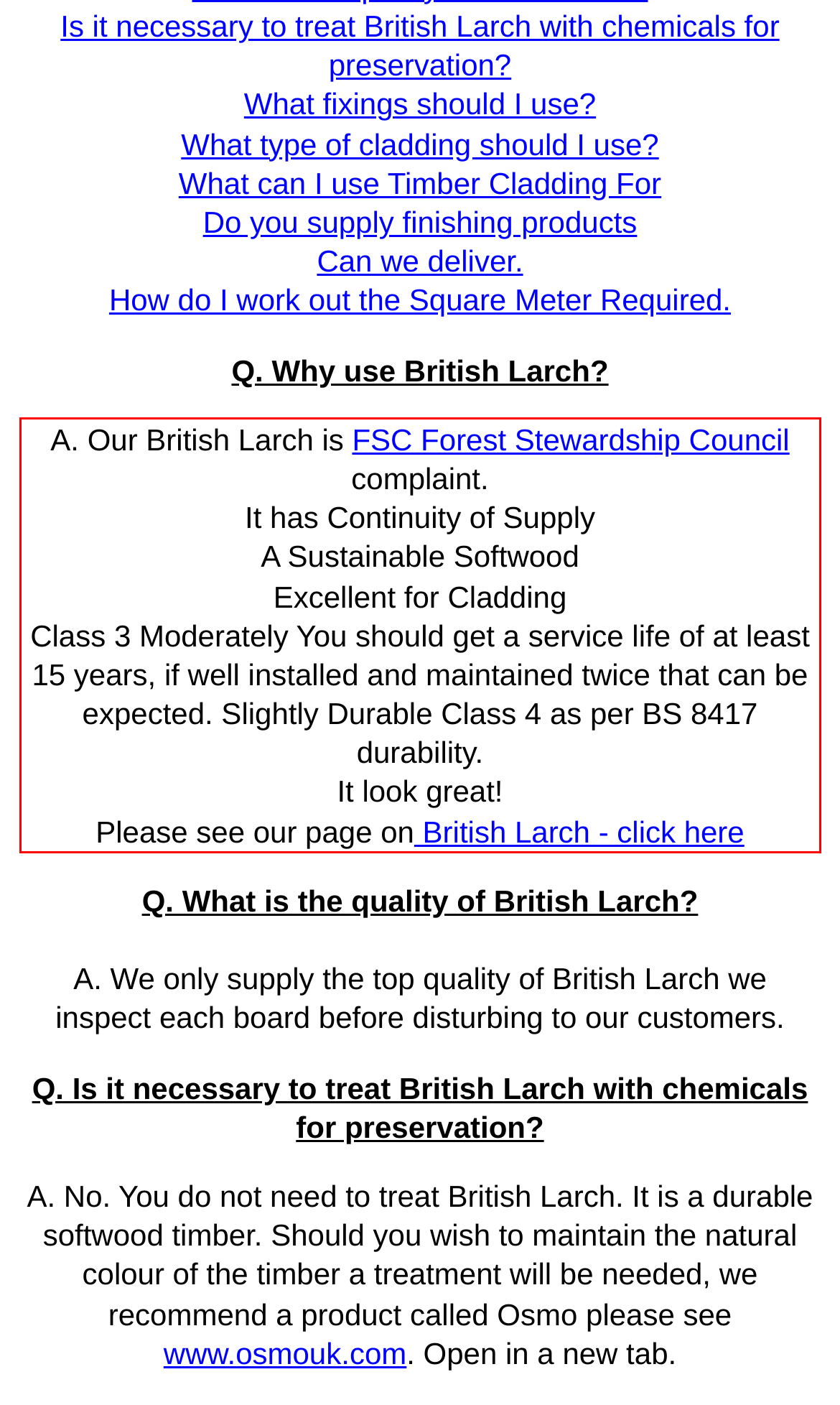The screenshot provided shows a webpage with a red bounding box. Apply OCR to the text within this red bounding box and provide the extracted content.

A. Our British Larch is FSC Forest Stewardship Council complaint. It has Continuity of Supply A Sustainable Softwood Excellent for Cladding Class 3 Moderately You should get a service life of at least 15 years, if well installed and maintained twice that can be expected. Slightly Durable Class 4 as per BS 8417 durability. It look great! Please see our page on British Larch - click here